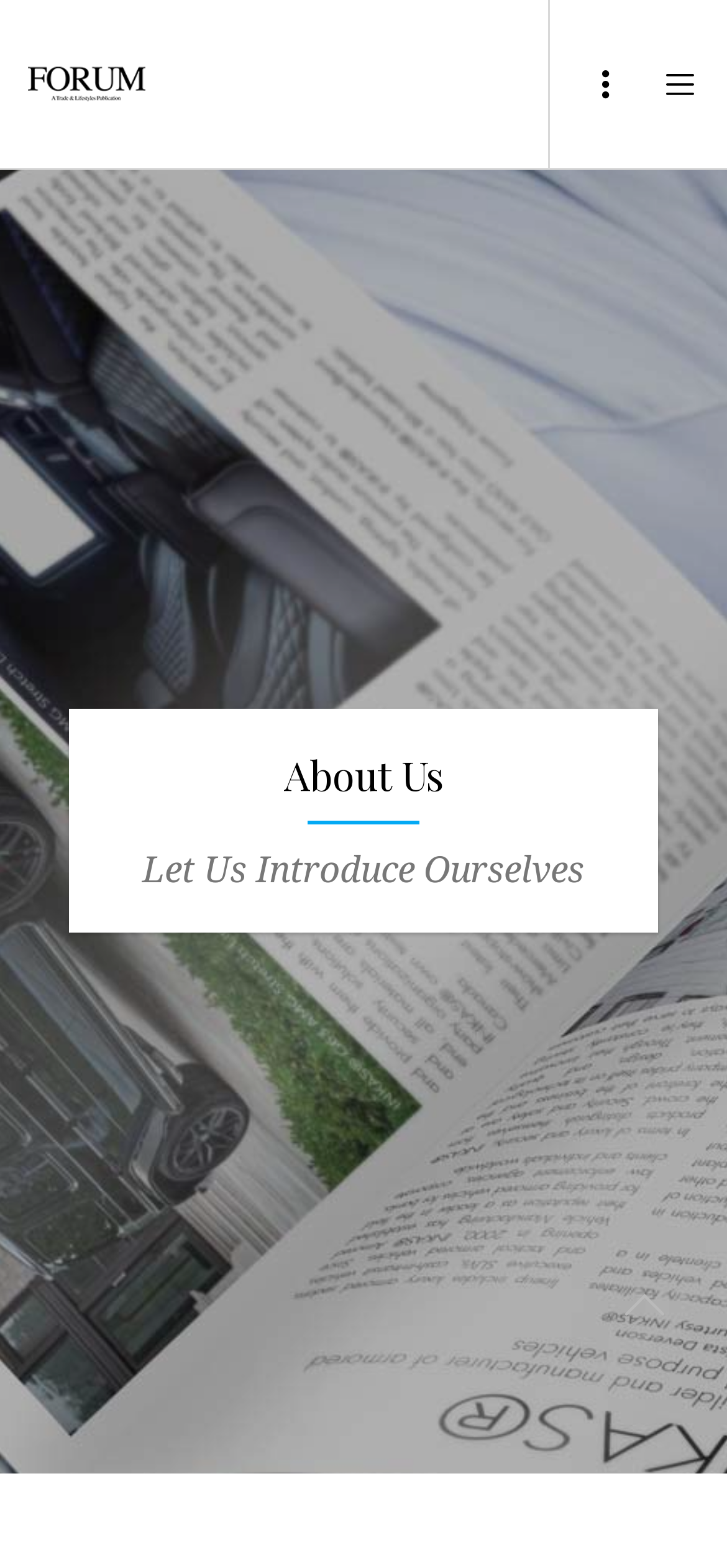Give a concise answer of one word or phrase to the question: 
What is the purpose of the image on the top?

Logo